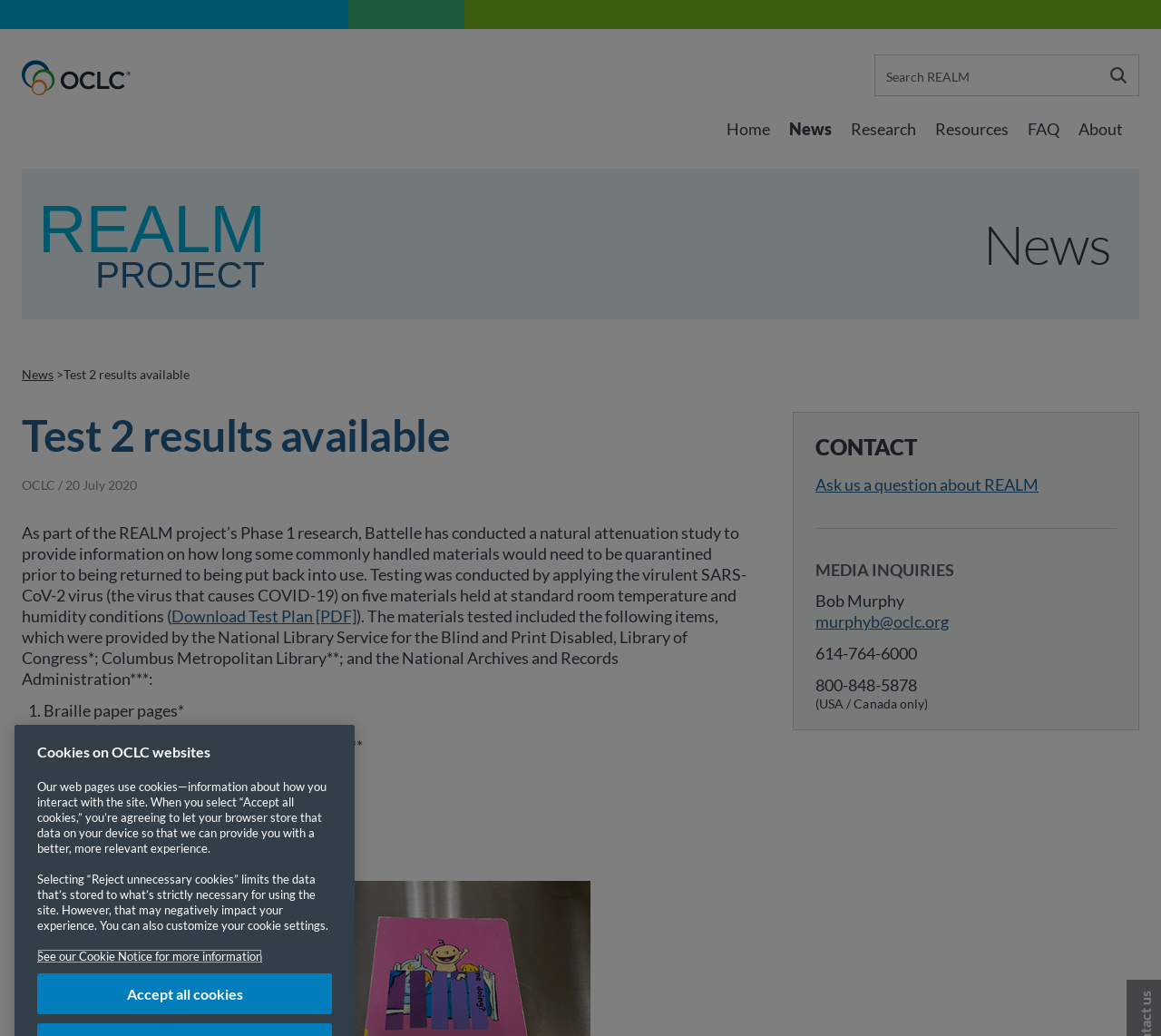Create a detailed narrative describing the layout and content of the webpage.

The webpage is about the REALM project, specifically showcasing the results of Test 2. At the top left, there is an OCLC logo image. Below it, there is a search bar with a combobox and a search button on the right. Above the search bar, there are navigation links to different sections of the website, including Home, News, Research, Resources, FAQ, and About.

The main content of the page is divided into two sections. The left section has a heading "REALM PROJECT" and a subheading "News" with a link to more news articles. Below it, there is a brief description of the Test 2 results, which is about a natural attenuation study on how long certain materials need to be quarantined before being reused. The study was conducted by applying the SARS-CoV-2 virus to five materials, including Braille paper pages, glossy paper pages, magazine pages, children's board books, and archival folders.

The right section has a heading "CONTACT" with a link to ask a question about REALM. Below it, there is a section for media inquiries with contact information for Bob Murphy, including an email address and phone numbers.

At the bottom of the page, there is a section about cookies on OCLC websites, explaining how cookies are used to provide a better experience and offering options to customize cookie settings. There is also a link to more information about privacy and a button to accept all cookies.